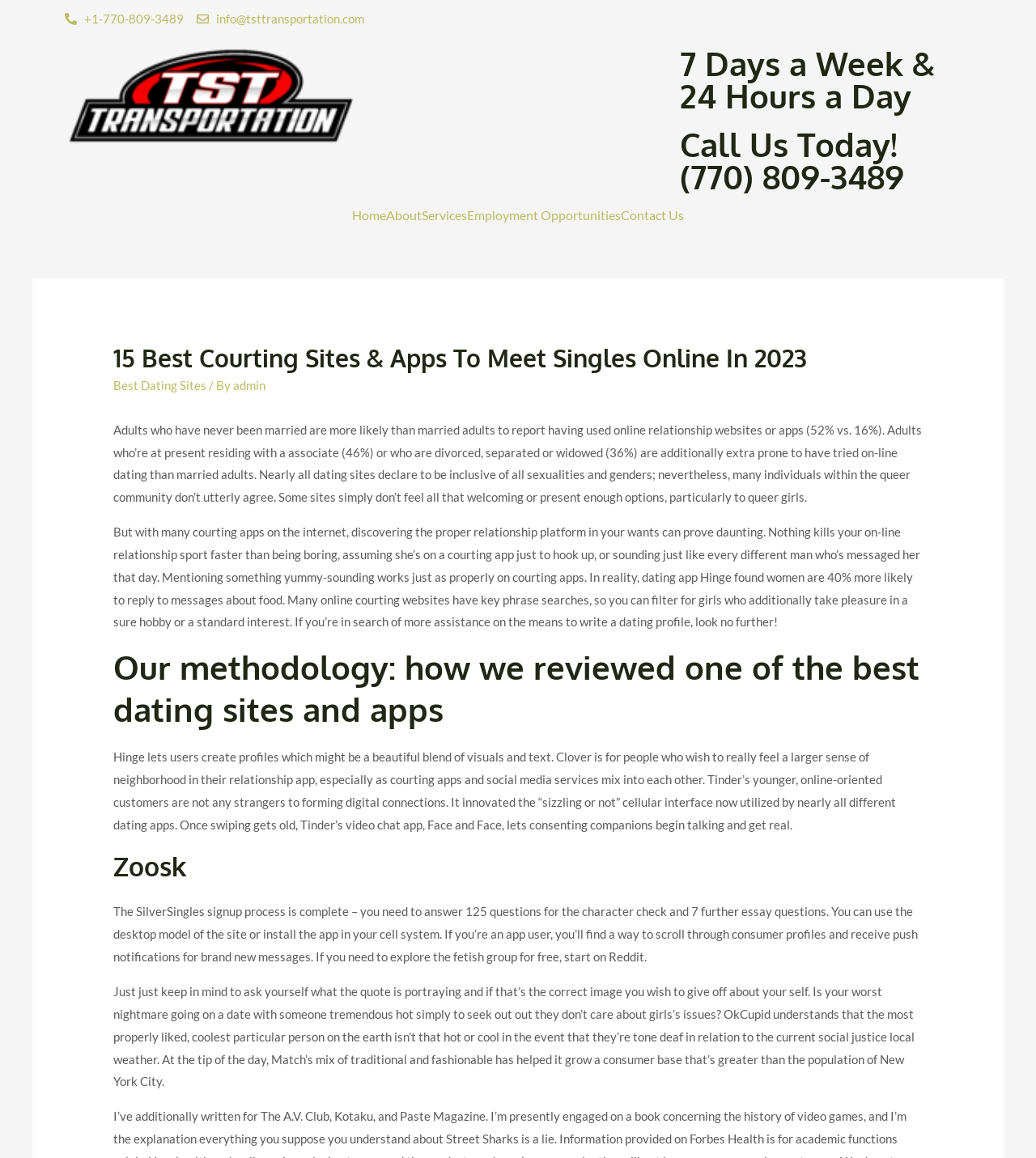Identify and generate the primary title of the webpage.

15 Best Courting Sites & Apps To Meet Singles Online In 2023